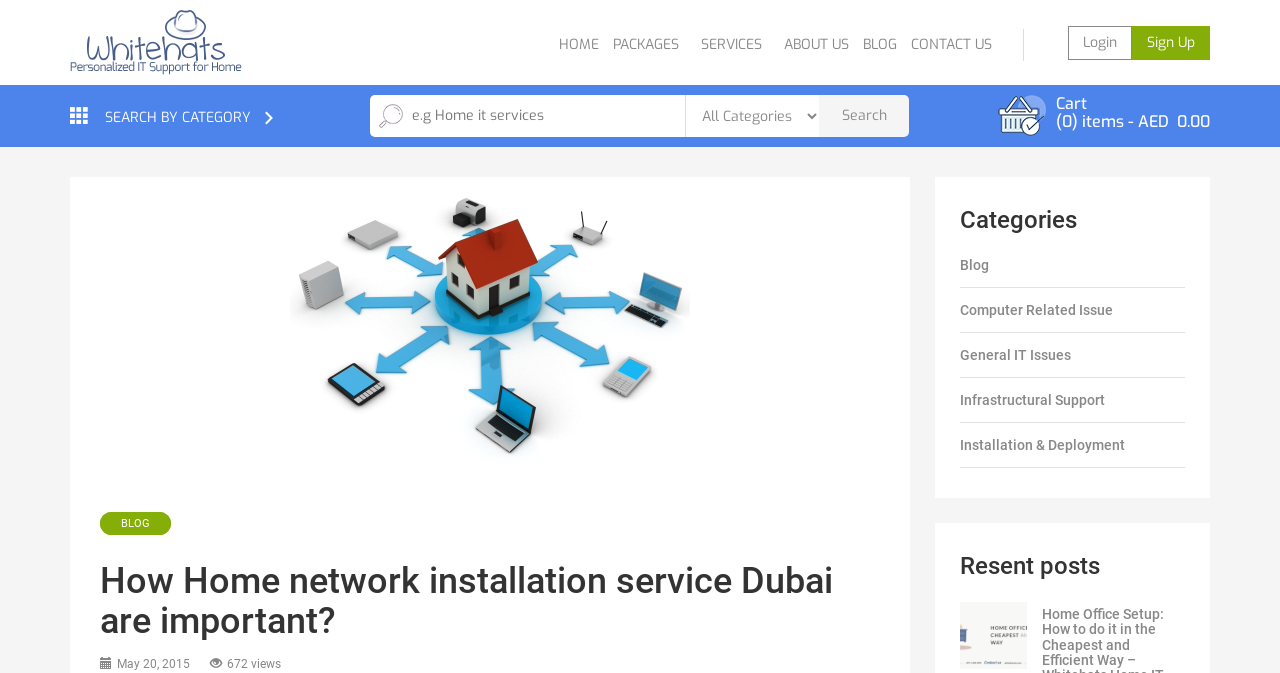How many navigation links are on the top?
Please answer the question with as much detail as possible using the screenshot.

I counted the number of links on the top navigation bar, which are 'HOME', 'PACKAGES', 'SERVICES', 'ABOUT US', 'BLOG', 'CONTACT US', and 'SEARCH BY CATEGORY', totaling 7 links.